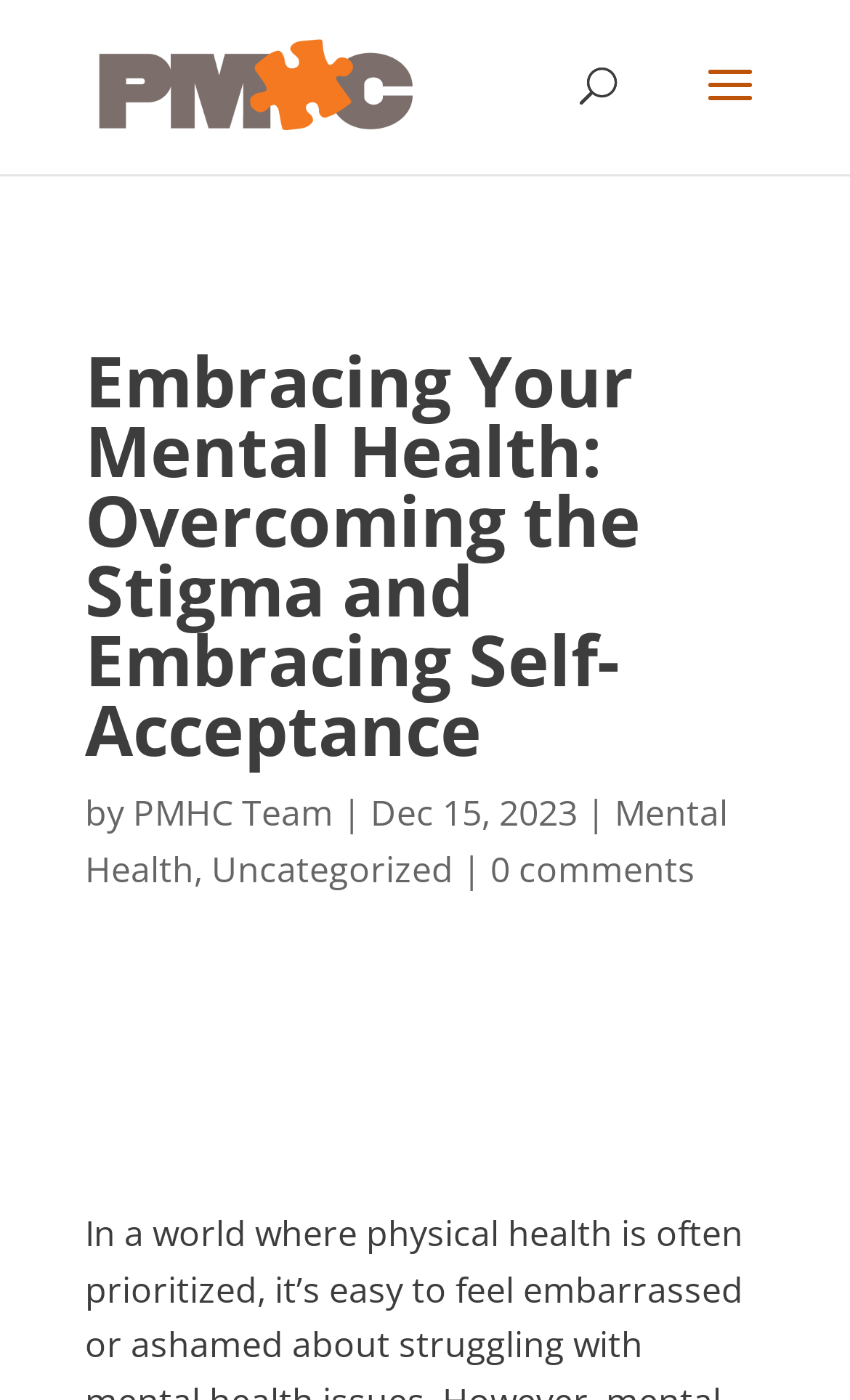How many comments does the article have?
Using the image, answer in one word or phrase.

0 comments